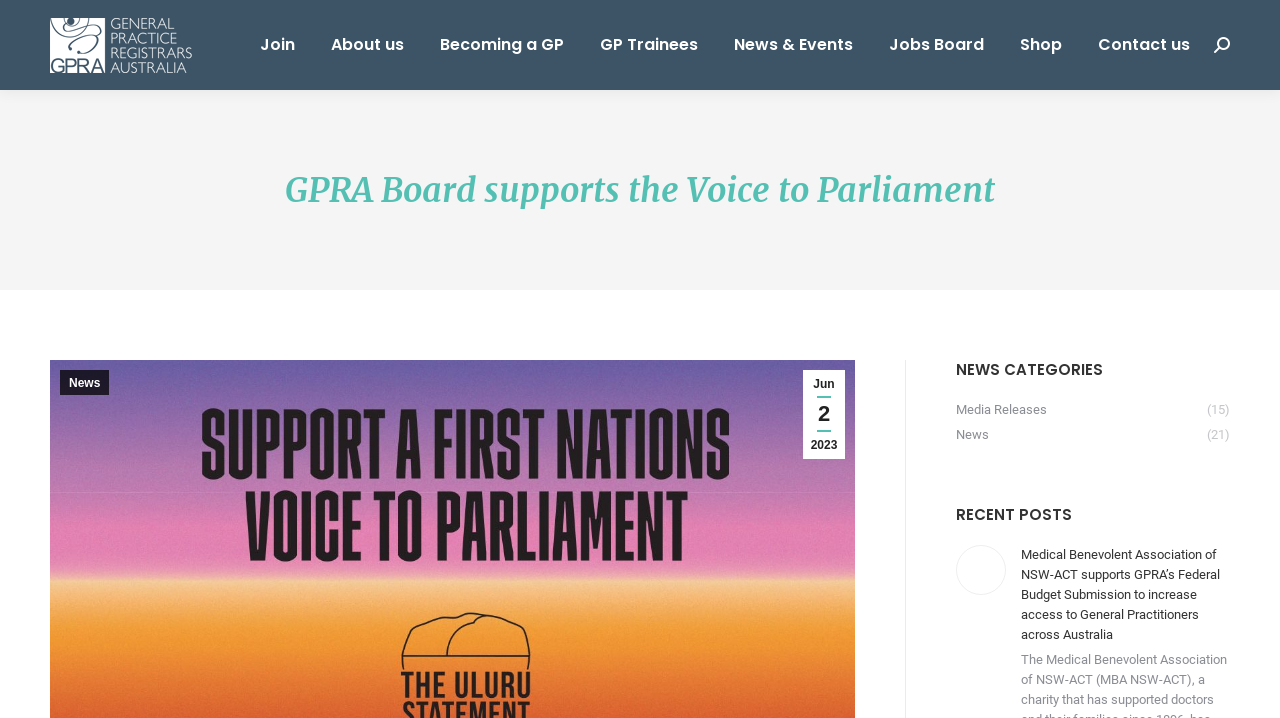Please specify the bounding box coordinates for the clickable region that will help you carry out the instruction: "Visit the website of Beauty Ring magazine".

None